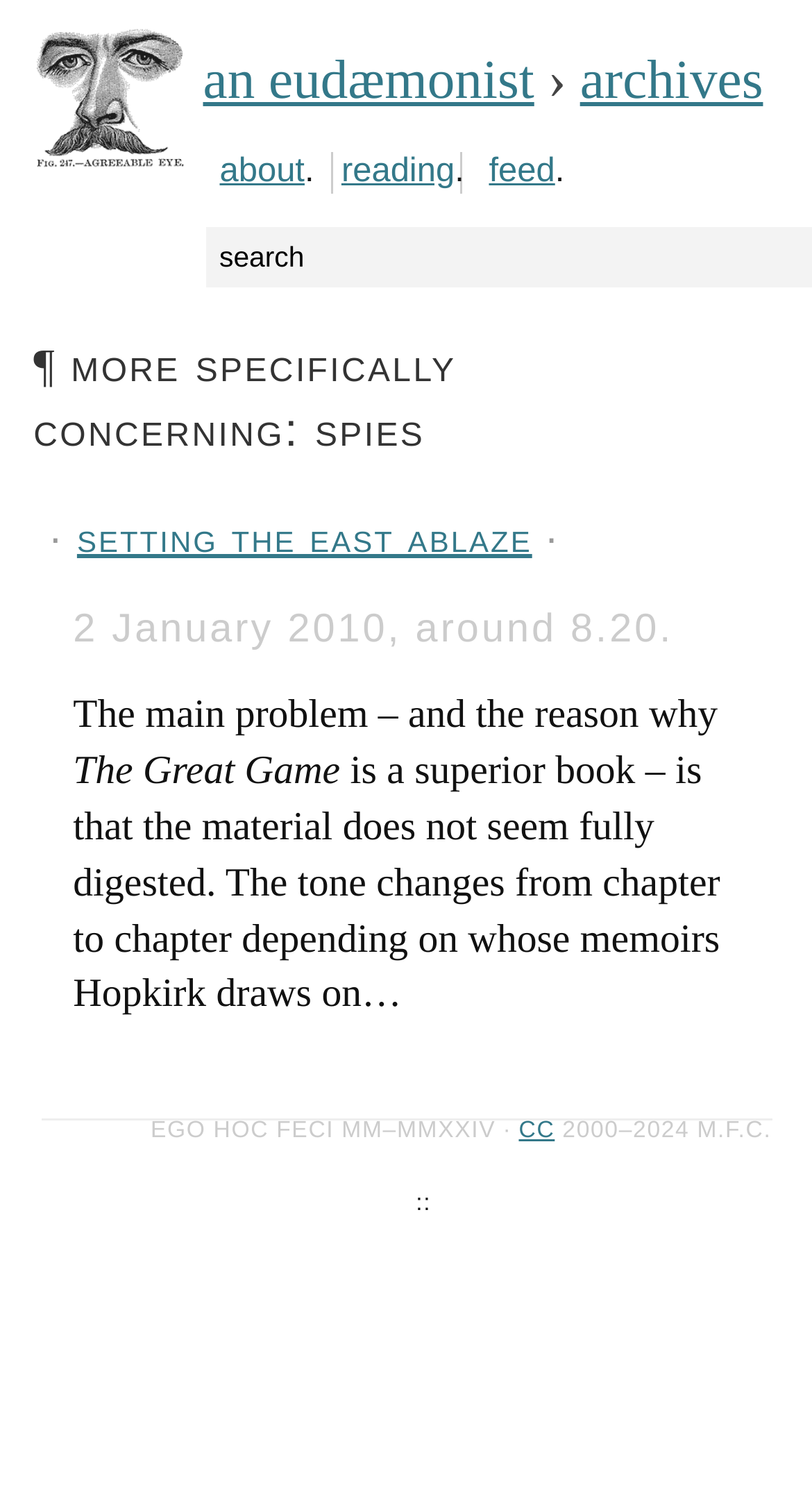What is the date of the article?
Using the information from the image, give a concise answer in one word or a short phrase.

2 January 2010